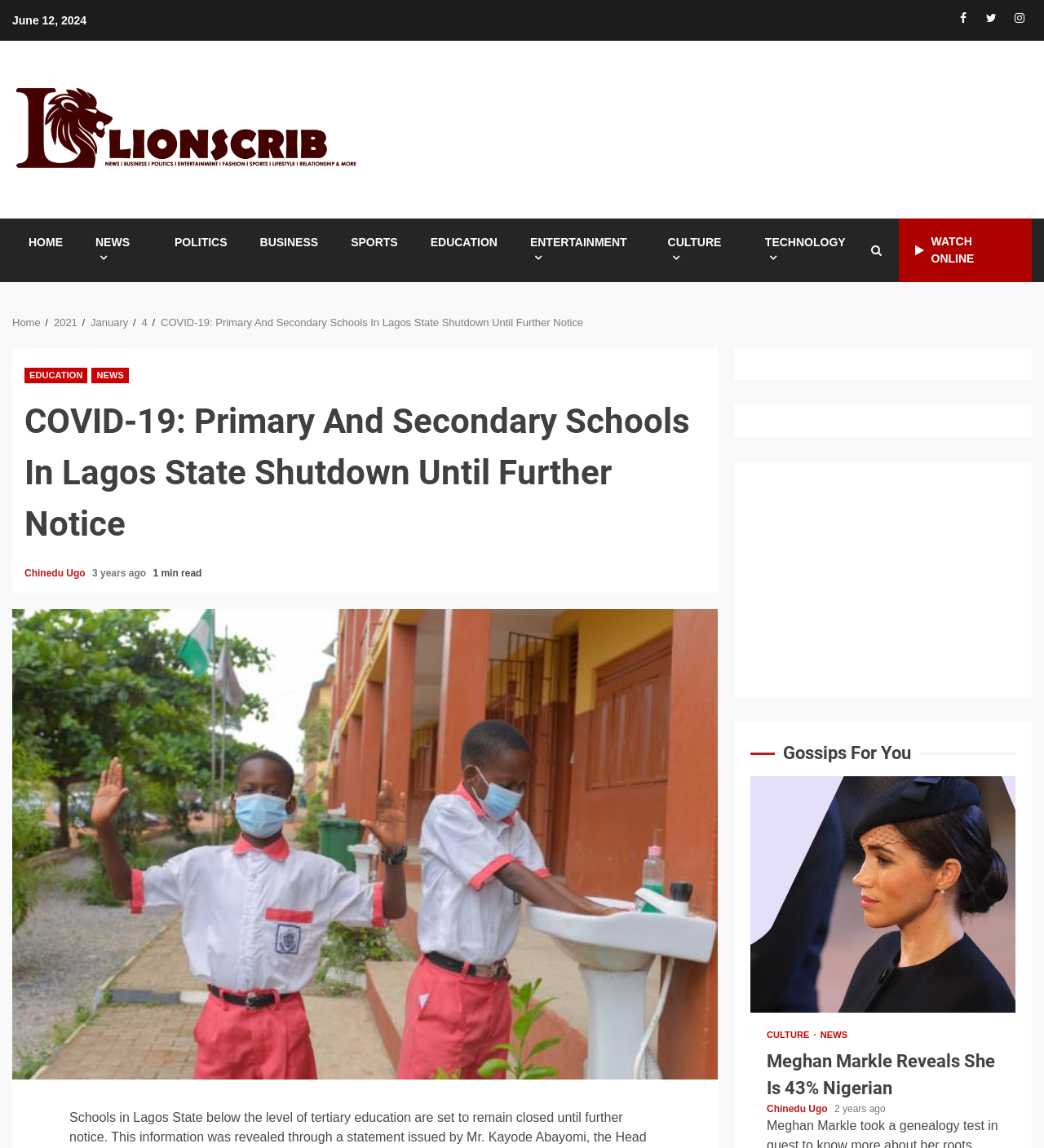Please give the bounding box coordinates of the area that should be clicked to fulfill the following instruction: "Click on the Facebook link". The coordinates should be in the format of four float numbers from 0 to 1, i.e., [left, top, right, bottom].

[0.911, 0.007, 0.934, 0.028]